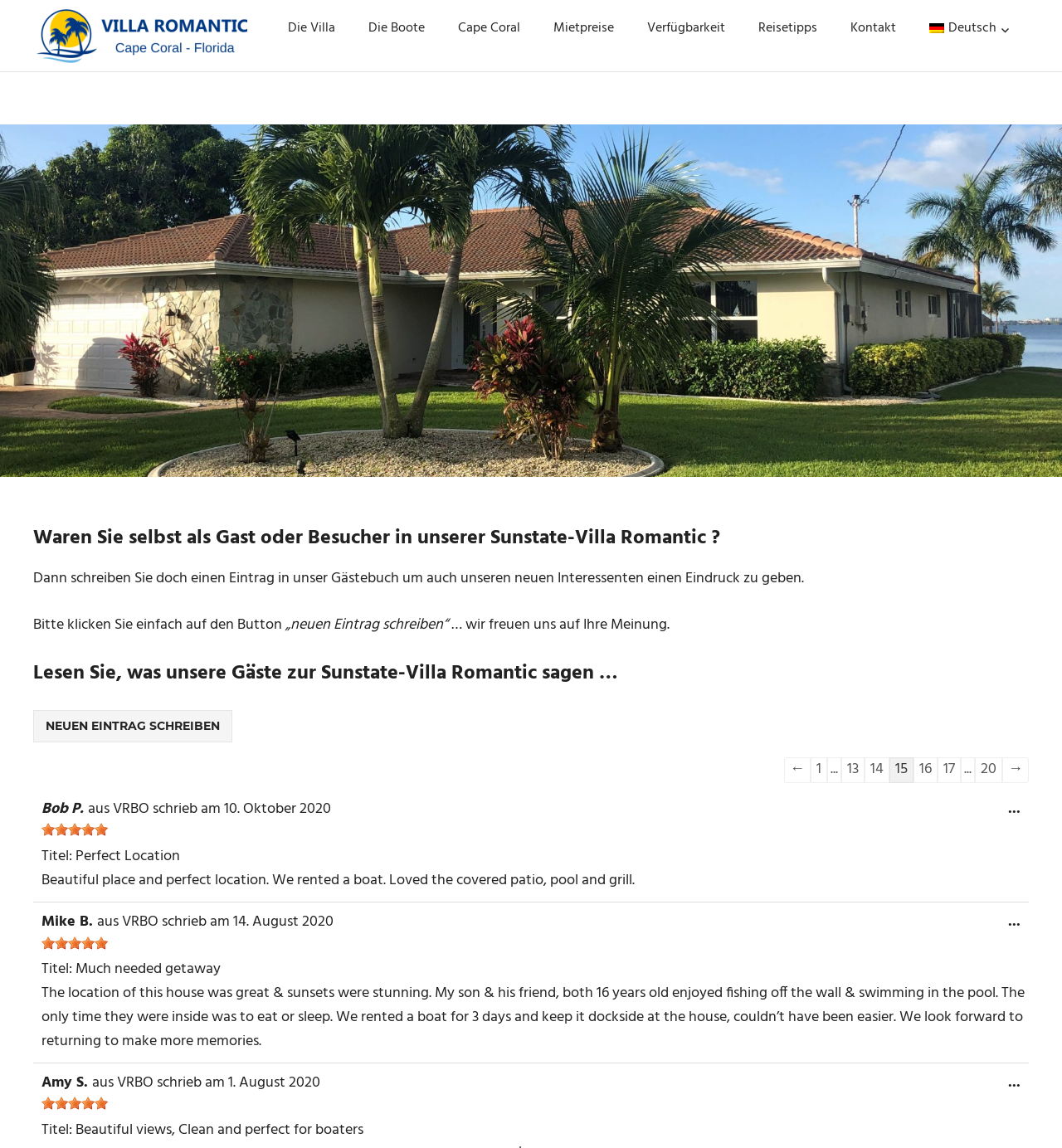How many guest reviews are shown on this page?
Answer the question with a single word or phrase derived from the image.

3